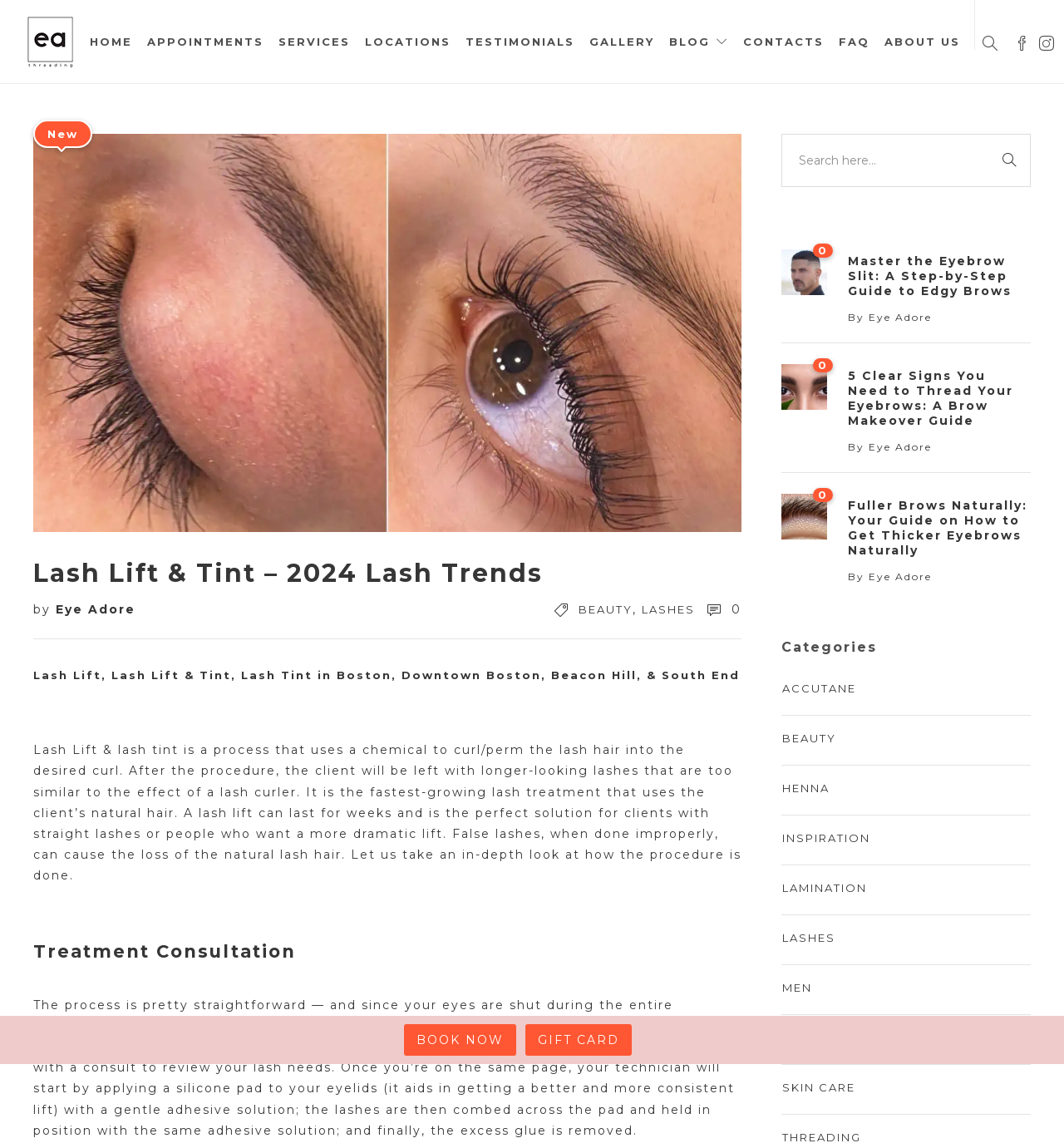Provide a brief response to the question using a single word or phrase: 
How long can a lash lift last?

Weeks